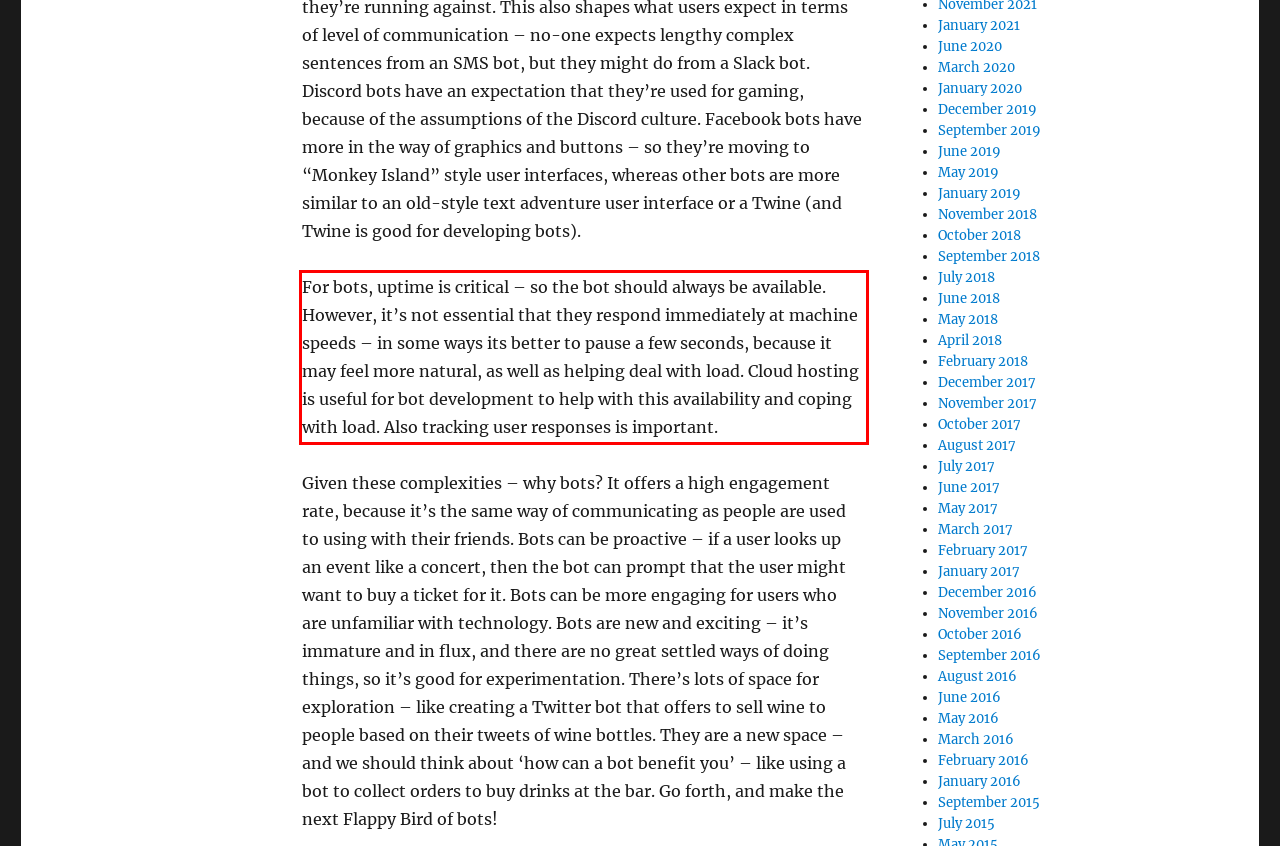You have a screenshot of a webpage where a UI element is enclosed in a red rectangle. Perform OCR to capture the text inside this red rectangle.

For bots, uptime is critical – so the bot should always be available. However, it’s not essential that they respond immediately at machine speeds – in some ways its better to pause a few seconds, because it may feel more natural, as well as helping deal with load. Cloud hosting is useful for bot development to help with this availability and coping with load. Also tracking user responses is important.